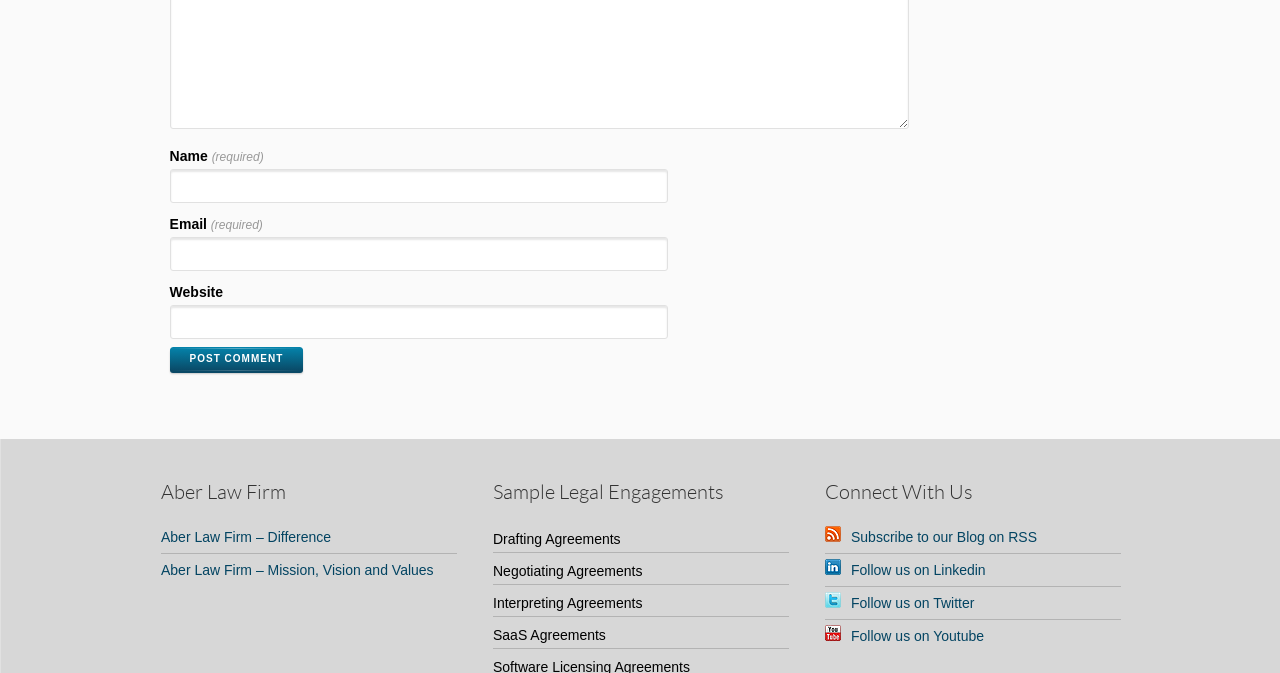Pinpoint the bounding box coordinates of the clickable element needed to complete the instruction: "check Togel158". The coordinates should be provided as four float numbers between 0 and 1: [left, top, right, bottom].

None